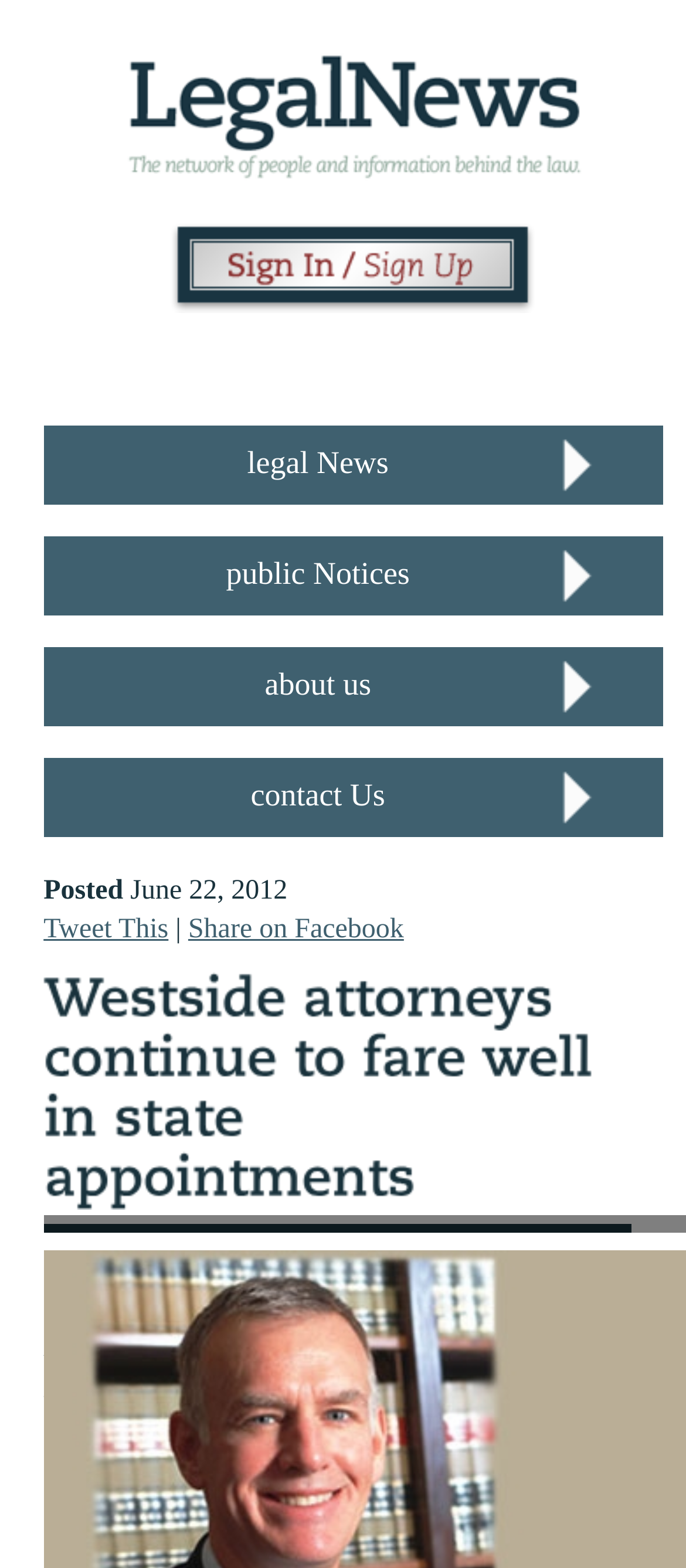Please determine the bounding box of the UI element that matches this description: Share on Facebook. The coordinates should be given as (top-left x, top-left y, bottom-right x, bottom-right y), with all values between 0 and 1.

[0.274, 0.583, 0.589, 0.602]